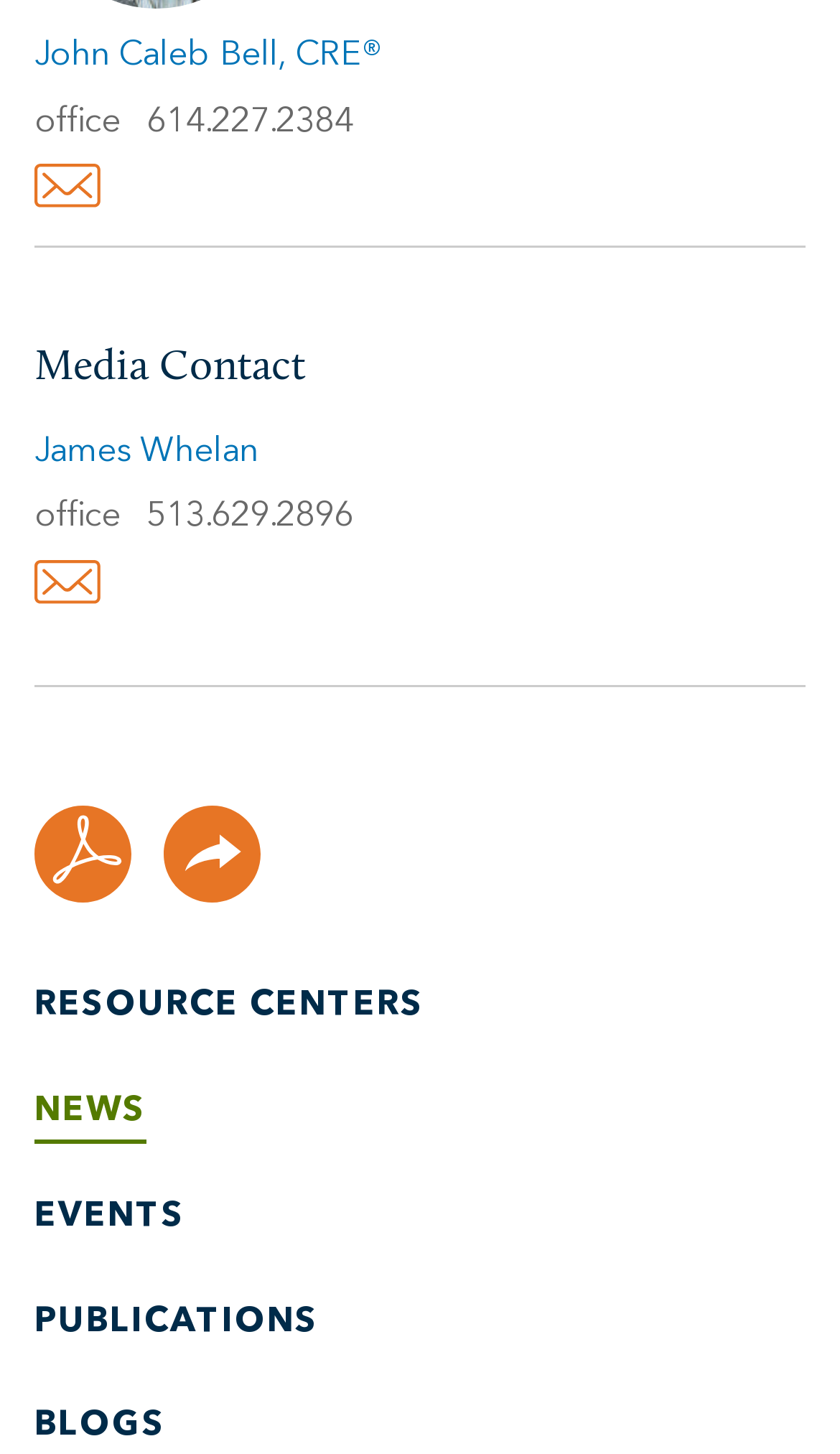What is the second link from the top?
Look at the image and respond with a single word or a short phrase.

Share